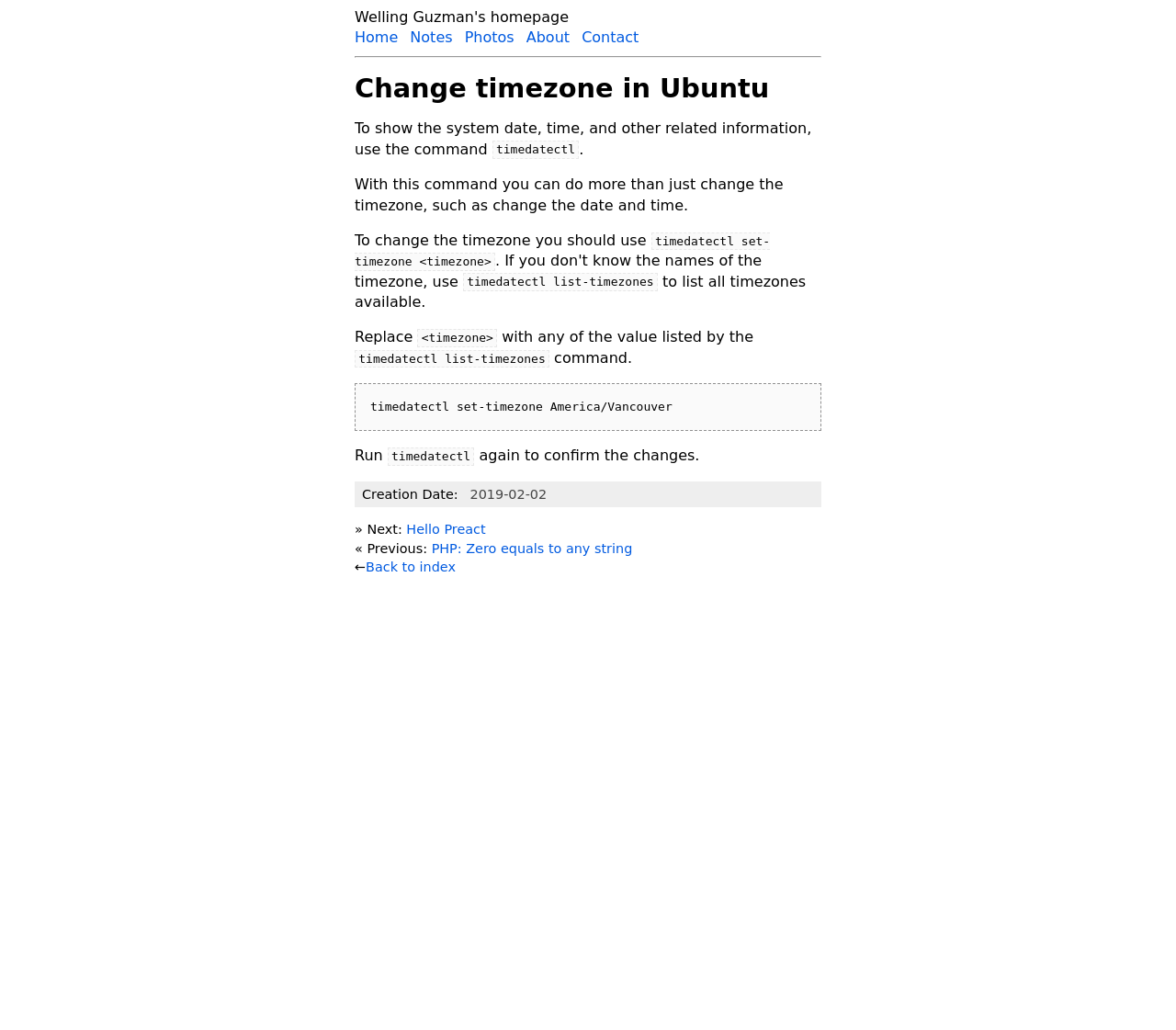Specify the bounding box coordinates of the element's area that should be clicked to execute the given instruction: "go to home page". The coordinates should be four float numbers between 0 and 1, i.e., [left, top, right, bottom].

[0.302, 0.028, 0.338, 0.045]